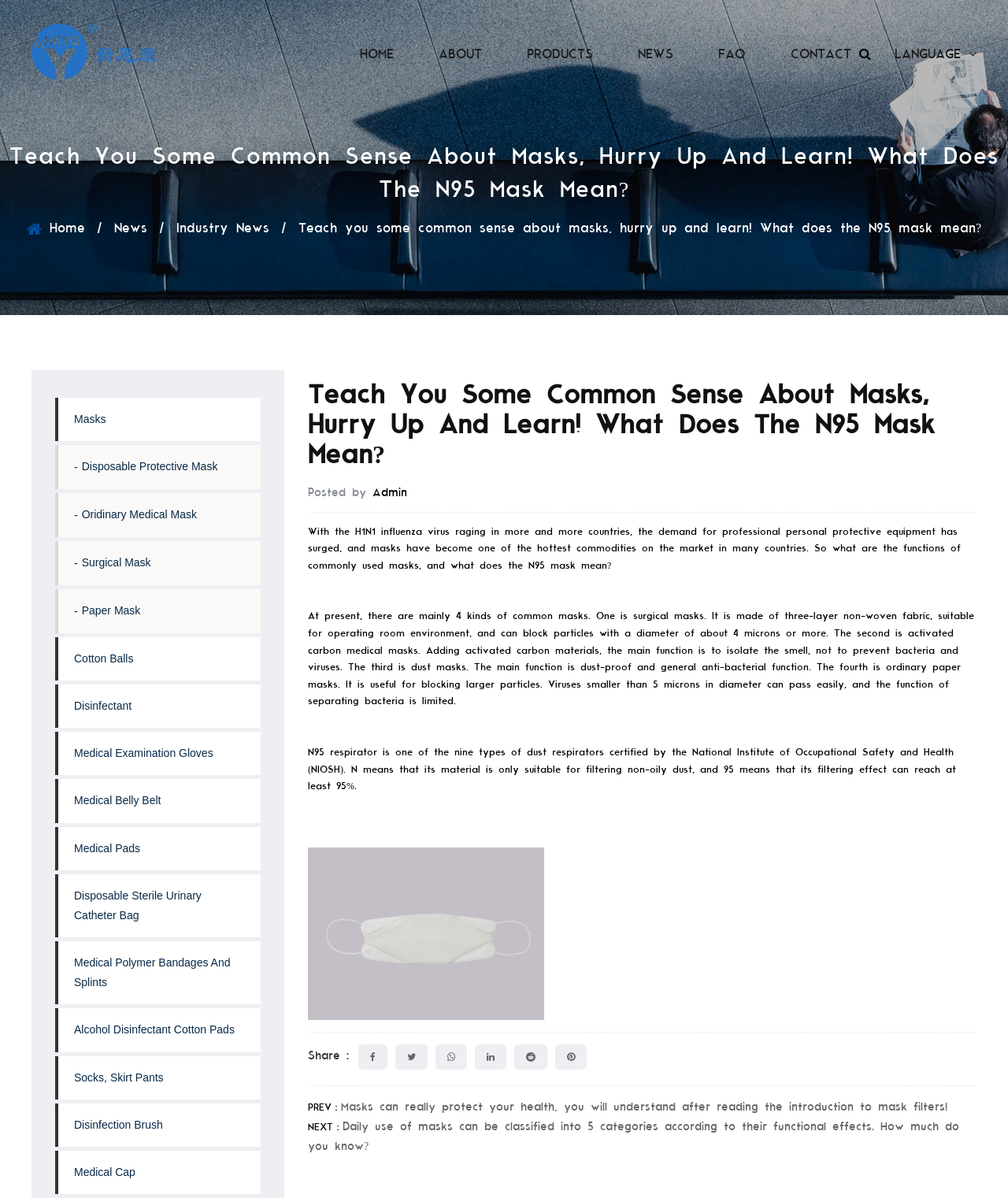What is the main function of activated carbon medical masks?
Answer the question in as much detail as possible.

According to the webpage, activated carbon medical masks have the main function of isolating smell, not preventing bacteria and viruses.